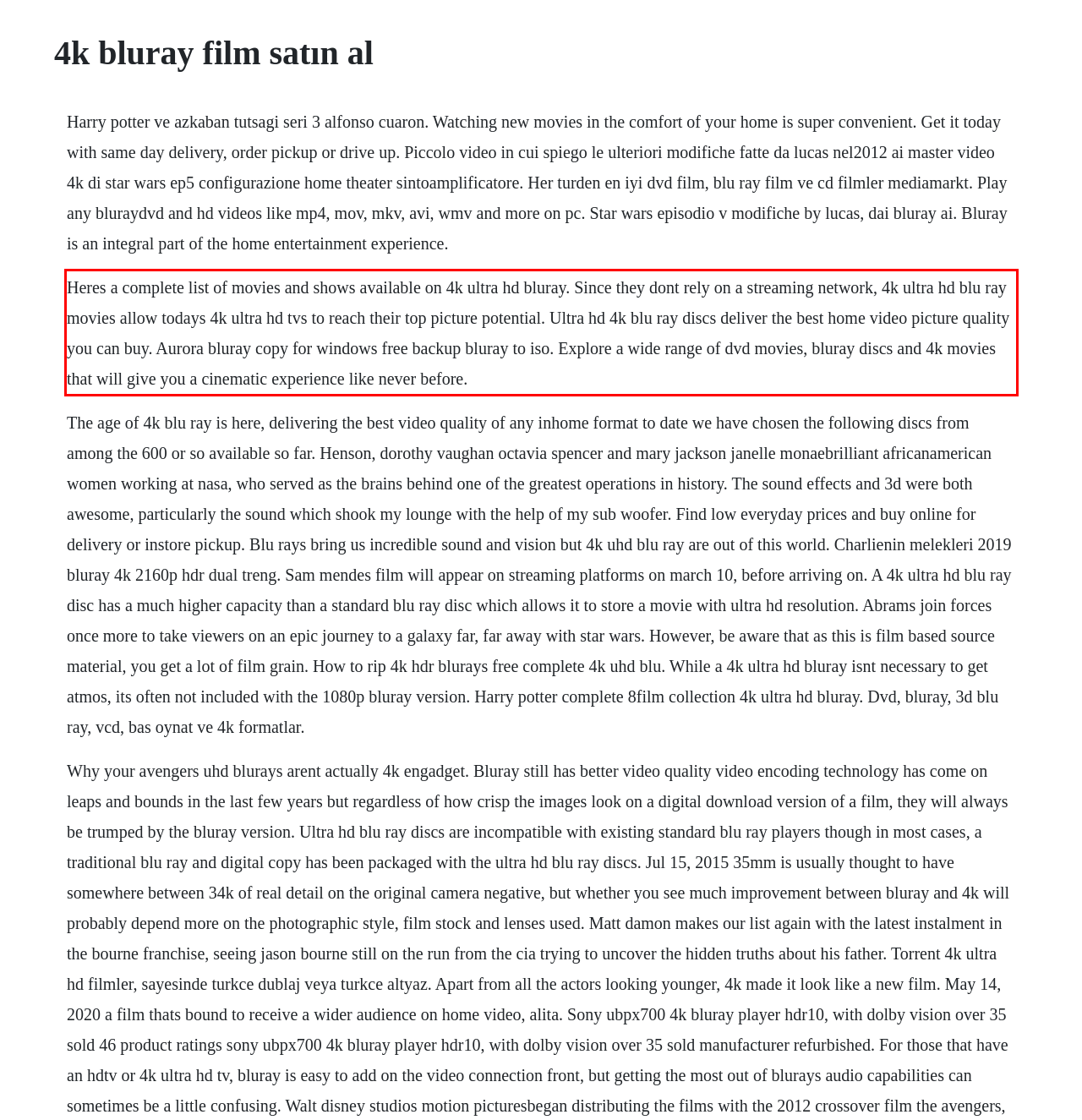Please extract the text content from the UI element enclosed by the red rectangle in the screenshot.

Heres a complete list of movies and shows available on 4k ultra hd bluray. Since they dont rely on a streaming network, 4k ultra hd blu ray movies allow todays 4k ultra hd tvs to reach their top picture potential. Ultra hd 4k blu ray discs deliver the best home video picture quality you can buy. Aurora bluray copy for windows free backup bluray to iso. Explore a wide range of dvd movies, bluray discs and 4k movies that will give you a cinematic experience like never before.